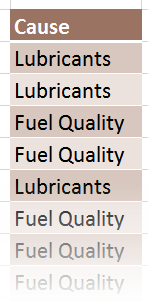Describe every detail you can see in the image.

The image depicts a data table summarizing the causes of automobile malfunctions, focusing on a study of complaints. The table lists "Lubricants" and "Fuel Quality" as the primary causes, with multiple entries indicating their frequency. This structured representation highlights the most common issues reported, emphasizing the significance of both lubricants and fuel quality in vehicle performance. The data is part of a broader analysis exploring qualitative factors linked to automotive complaints, serving as a foundation for generating insights about product quality and reliability in the automotive industry.